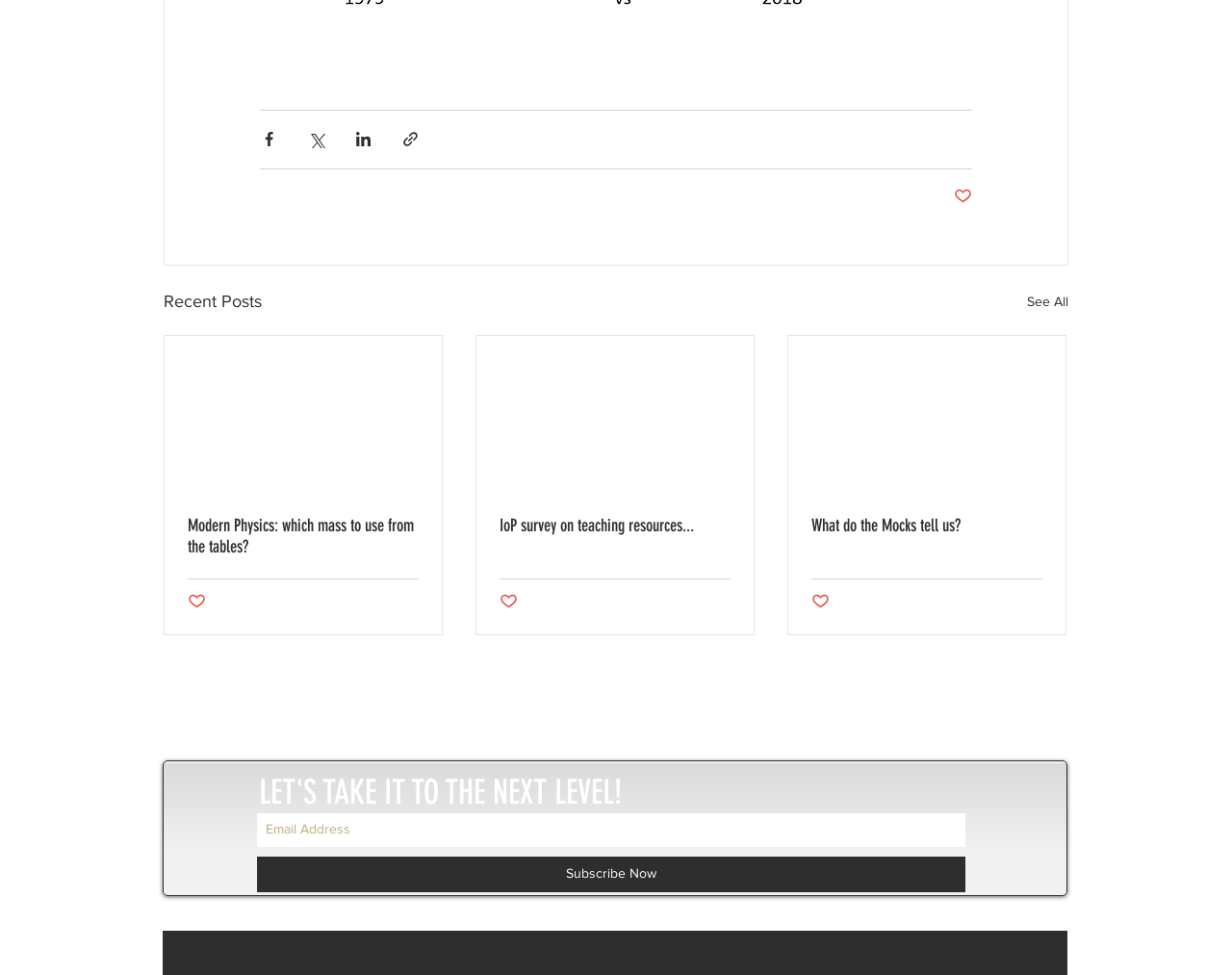Determine the bounding box of the UI element mentioned here: "aria-label="Email Address" name="email" placeholder="Email Address"". The coordinates must be in the format [left, top, right, bottom] with values ranging from 0 to 1.

[0.209, 0.834, 0.784, 0.868]